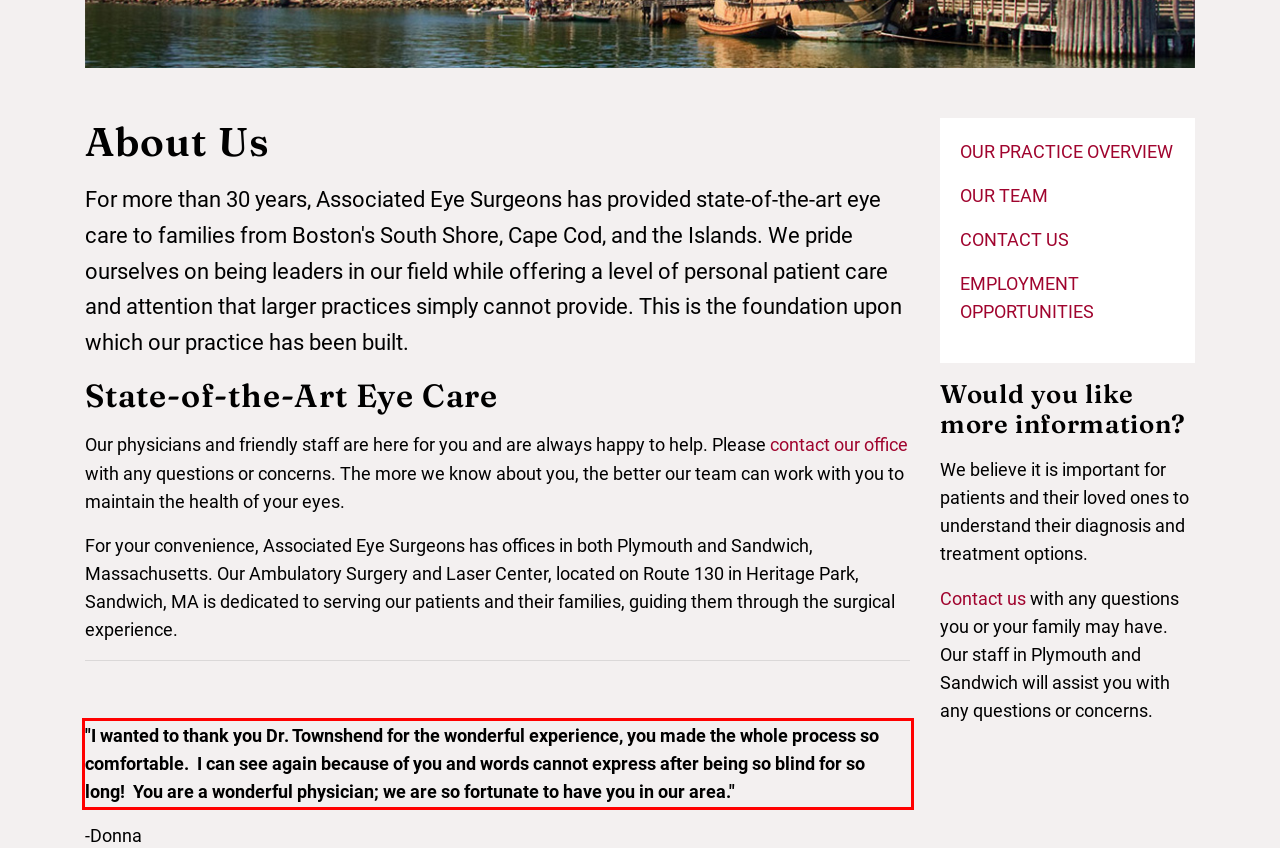There is a screenshot of a webpage with a red bounding box around a UI element. Please use OCR to extract the text within the red bounding box.

"I wanted to thank you Dr. Townshend for the wonderful experience, you made the whole process so comfortable. I can see again because of you and words cannot express after being so blind for so long! You are a wonderful physician; we are so fortunate to have you in our area."